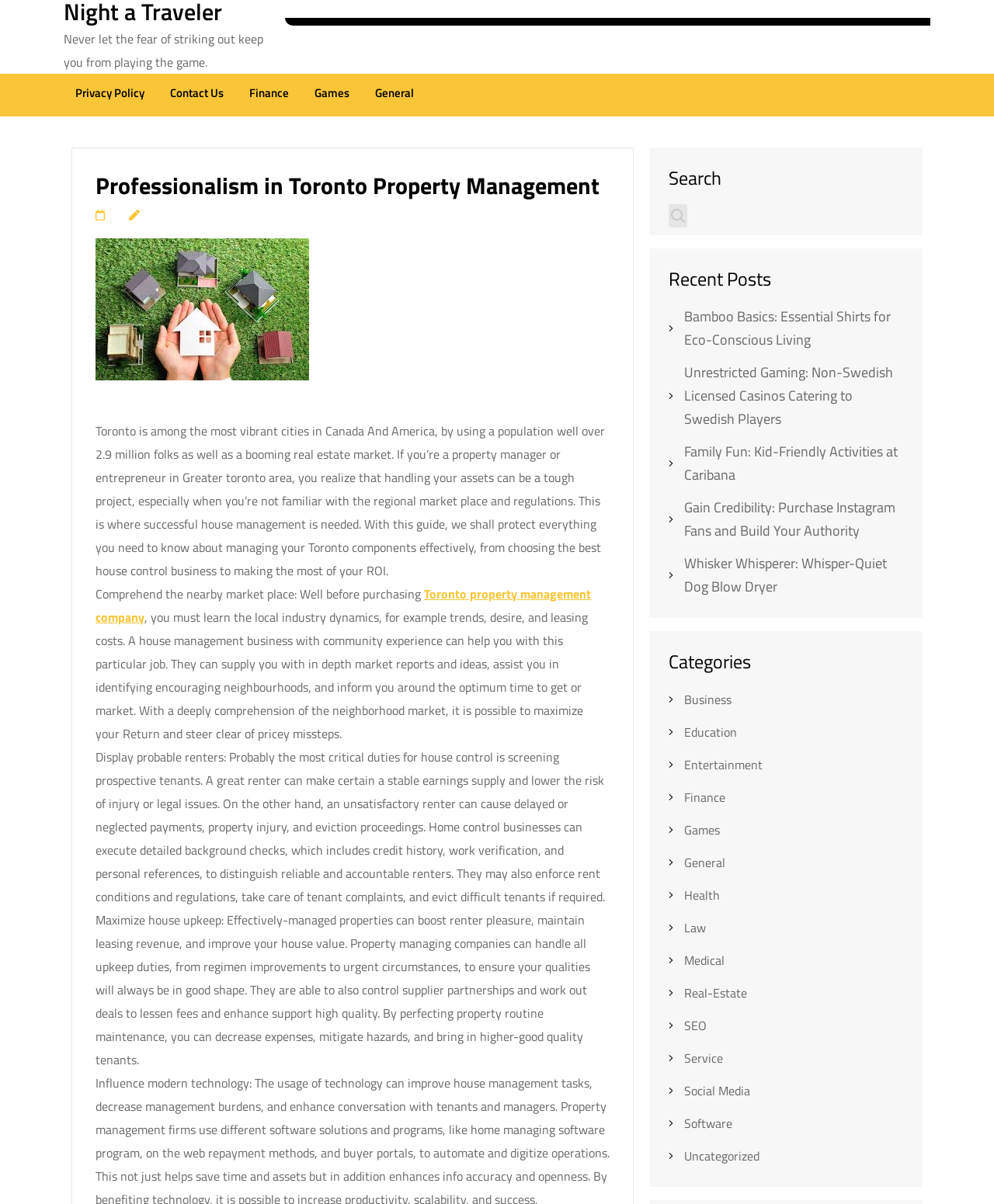Identify the bounding box of the HTML element described as: "parent_node: Search name="s"".

[0.695, 0.17, 0.909, 0.189]